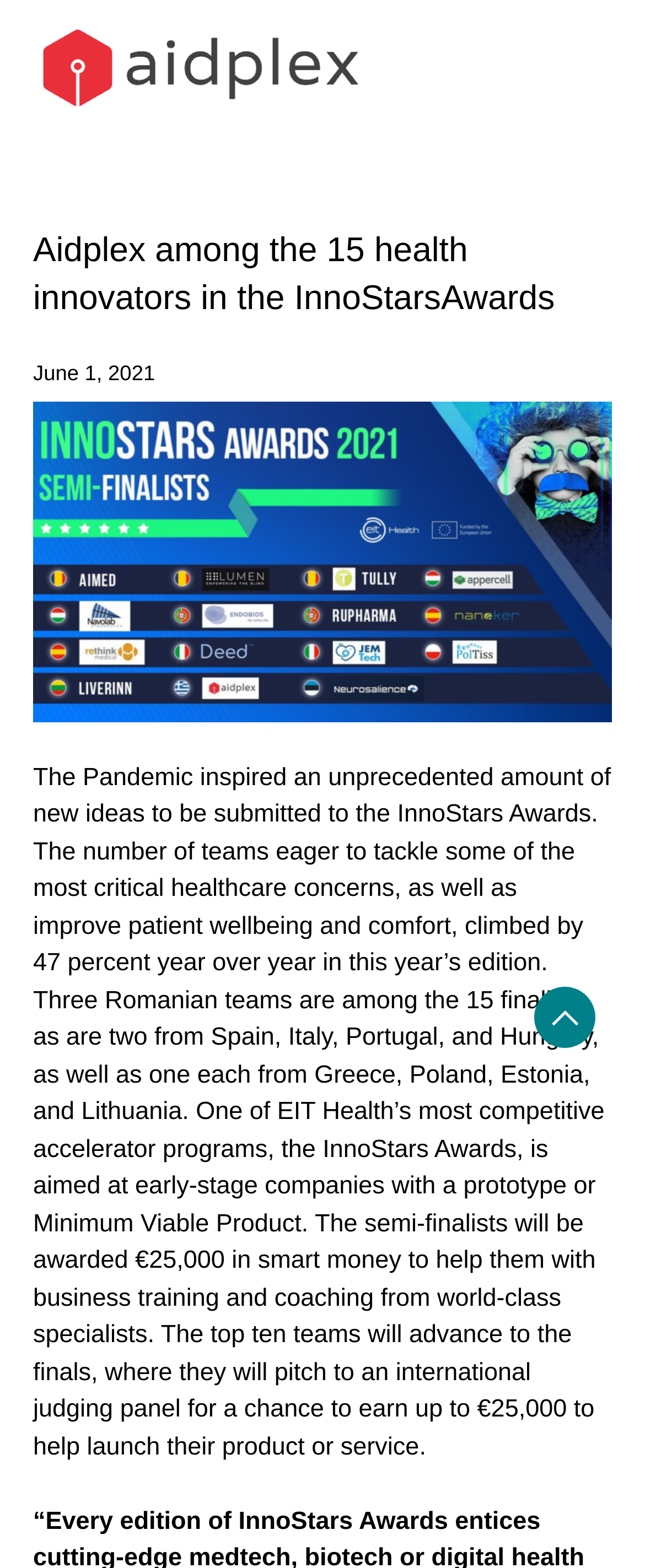Summarize the contents and layout of the webpage in detail.

The webpage appears to be an article about the InnoStars Awards, a healthcare innovation competition. At the top of the page, there is a heading that reads "Aidplex among the 15 health innovators in the InnoStarsAwards". Below this heading, there is a link with the date "June 1, 2021". 

To the right of the date, there is a large block of text that summarizes the article. The text explains that the pandemic has inspired a surge in new ideas submitted to the InnoStars Awards, with a 47% increase in teams tackling critical healthcare concerns and improving patient wellbeing. The text also lists the countries represented among the 15 finalists, including Romania, Spain, Italy, and others.

Above the main text block, there is a link with no text, and another link with no text to the right of the main text block. At the bottom right of the page, there is an image with no alt text, accompanied by a link with no text.